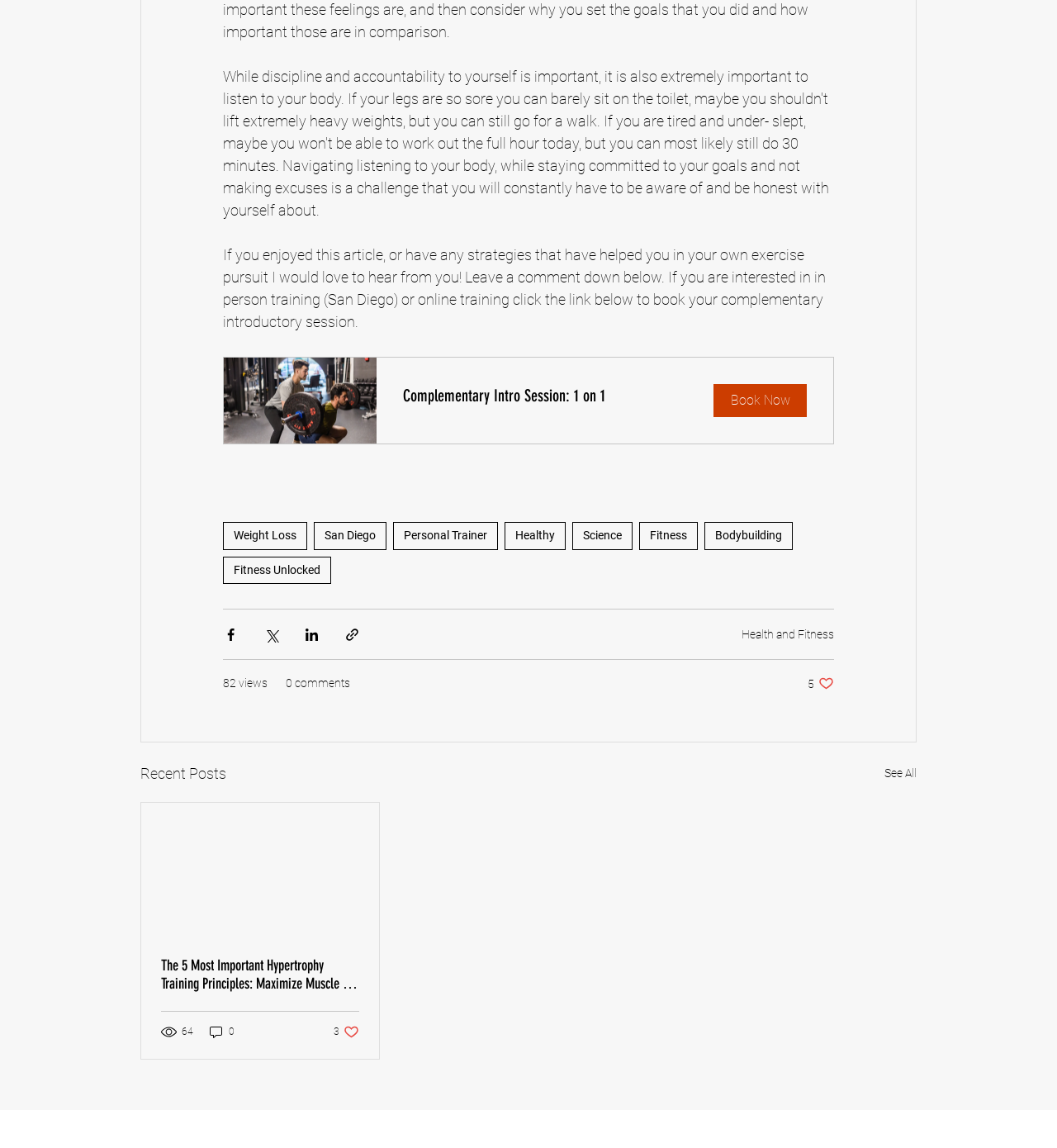Specify the bounding box coordinates of the area to click in order to follow the given instruction: "Click the 'See All' button under 'Recent Posts'."

[0.837, 0.663, 0.867, 0.684]